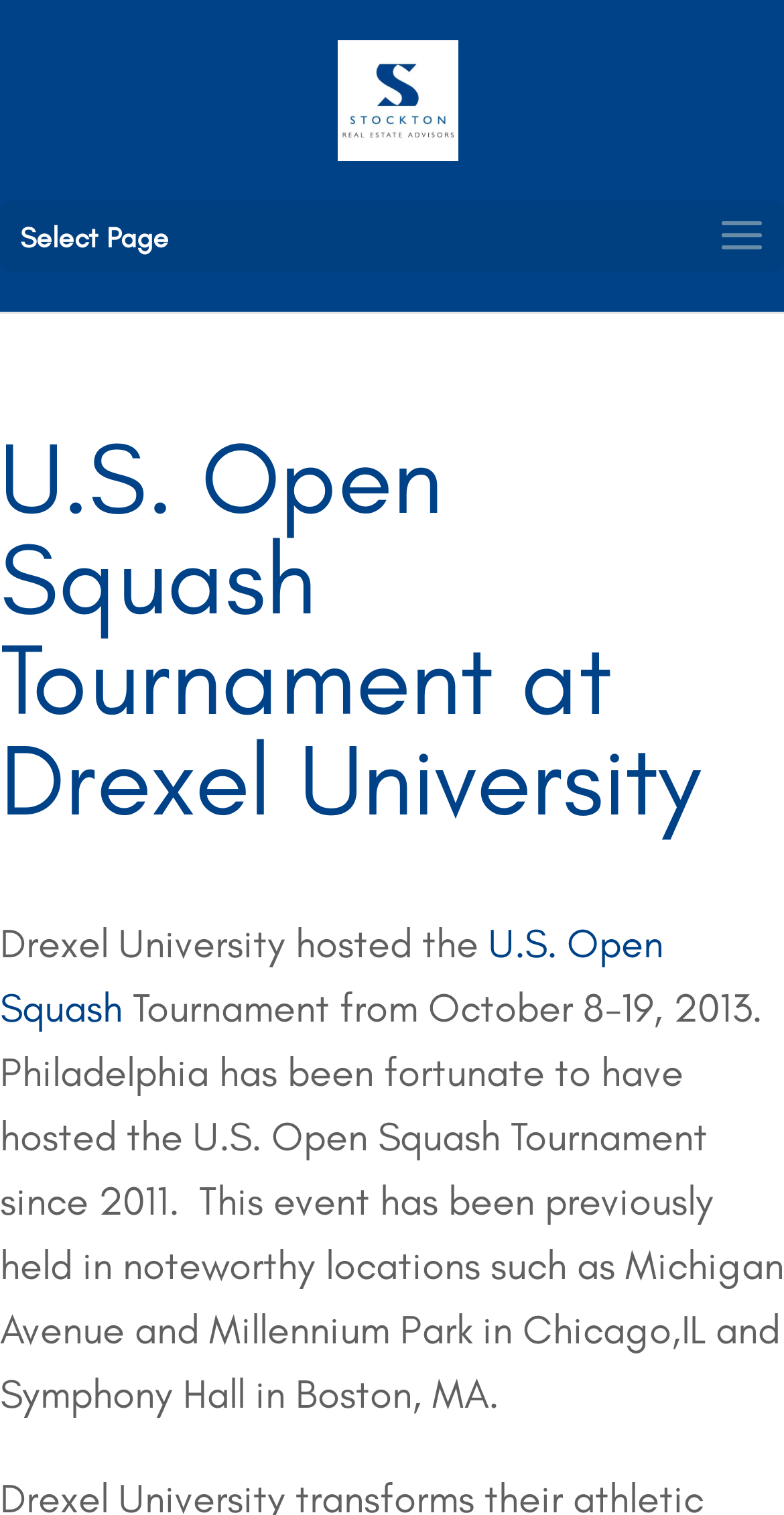Provide the bounding box coordinates of the HTML element this sentence describes: "alt="Stockton Real Estate Advisors"". The bounding box coordinates consist of four float numbers between 0 and 1, i.e., [left, top, right, bottom].

[0.429, 0.047, 0.583, 0.079]